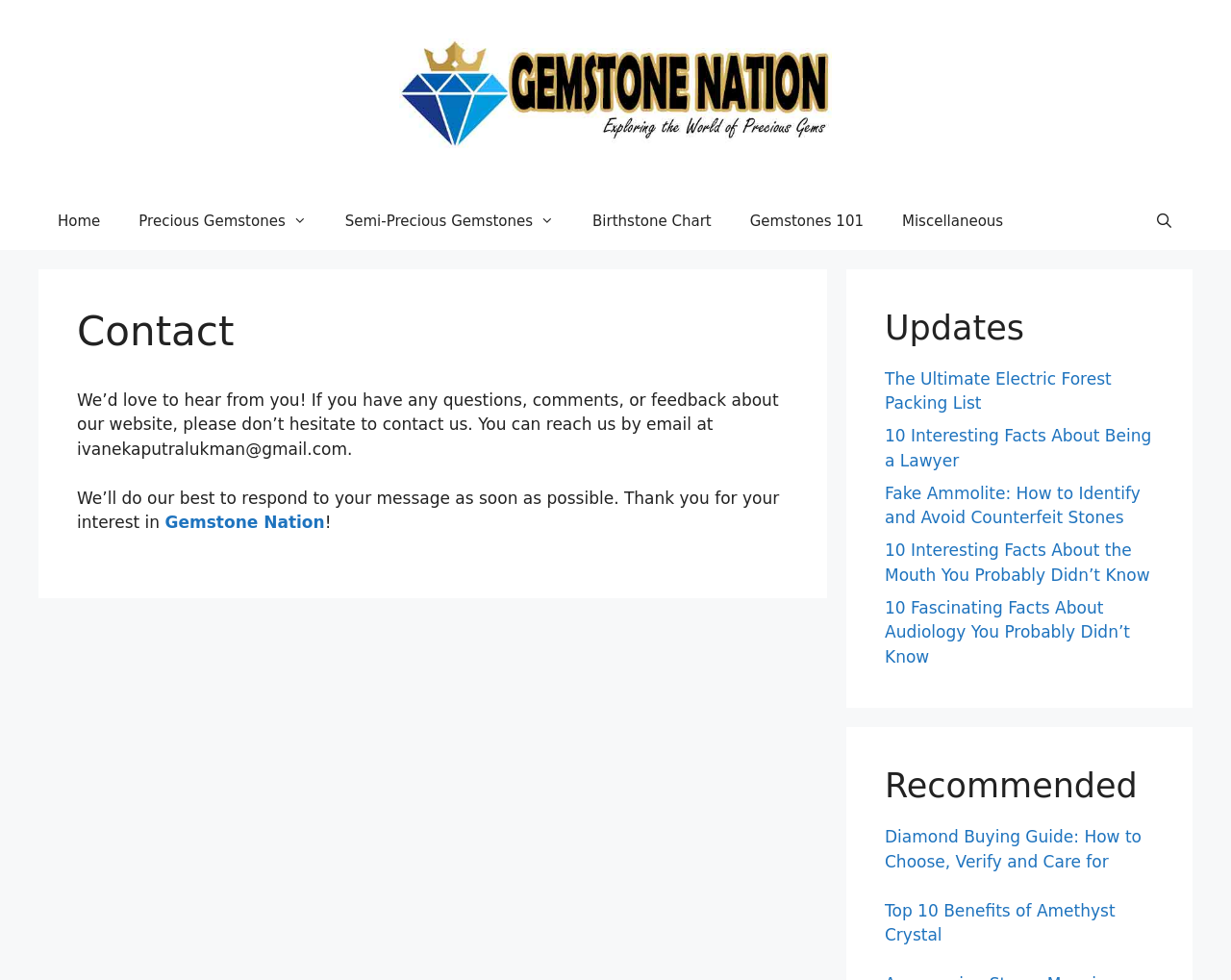How many navigation links are there?
Please give a detailed and elaborate answer to the question based on the image.

In the navigation section, there are 7 links: 'Home', 'Precious Gemstones', 'Semi-Precious Gemstones', 'Birthstone Chart', 'Gemstones 101', 'Miscellaneous', and 'Open Search Bar'.